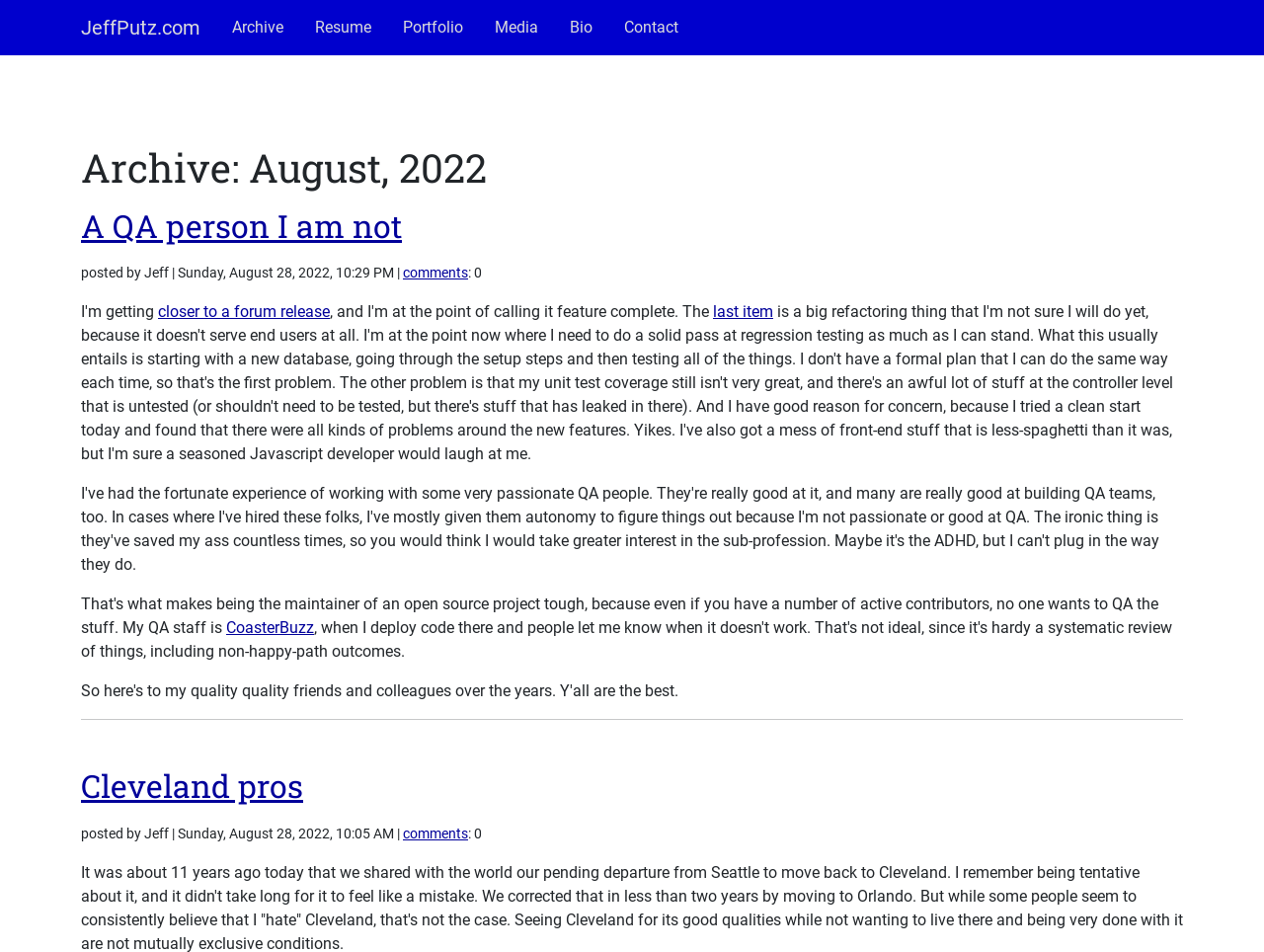Kindly provide the bounding box coordinates of the section you need to click on to fulfill the given instruction: "read A QA person I am not post".

[0.064, 0.215, 0.318, 0.259]